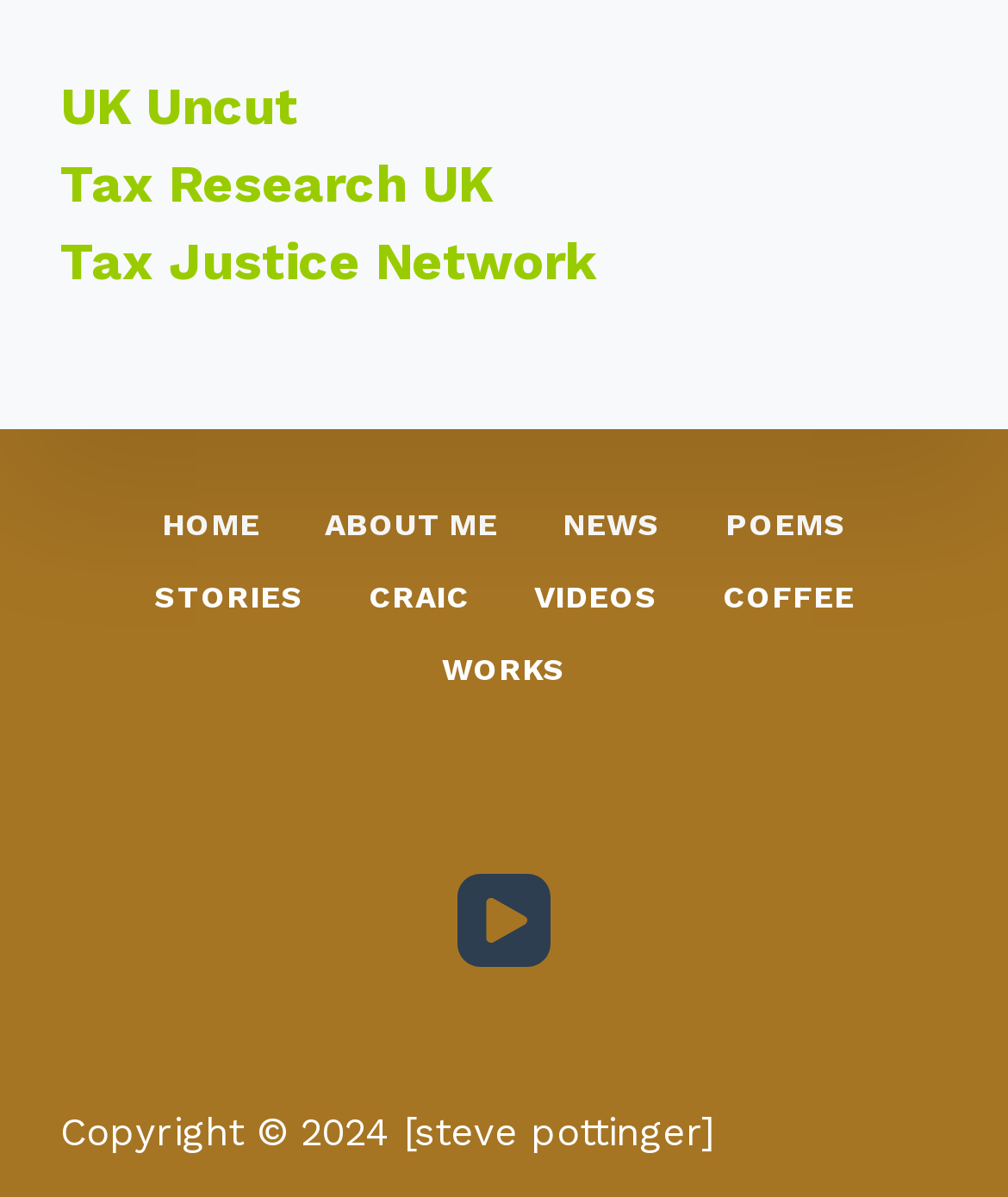Please identify the coordinates of the bounding box that should be clicked to fulfill this instruction: "click on UK Uncut link".

[0.06, 0.063, 0.296, 0.114]